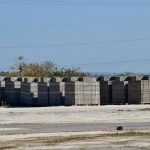What is the purpose of understanding the differences between cinder blocks and other materials?
Use the image to give a comprehensive and detailed response to the question.

The caption highlights the importance of understanding the differences between cinder blocks and other materials like concrete and mortar, stating that it is crucial for effective building practices, as mentioned in the related articles on the topic.